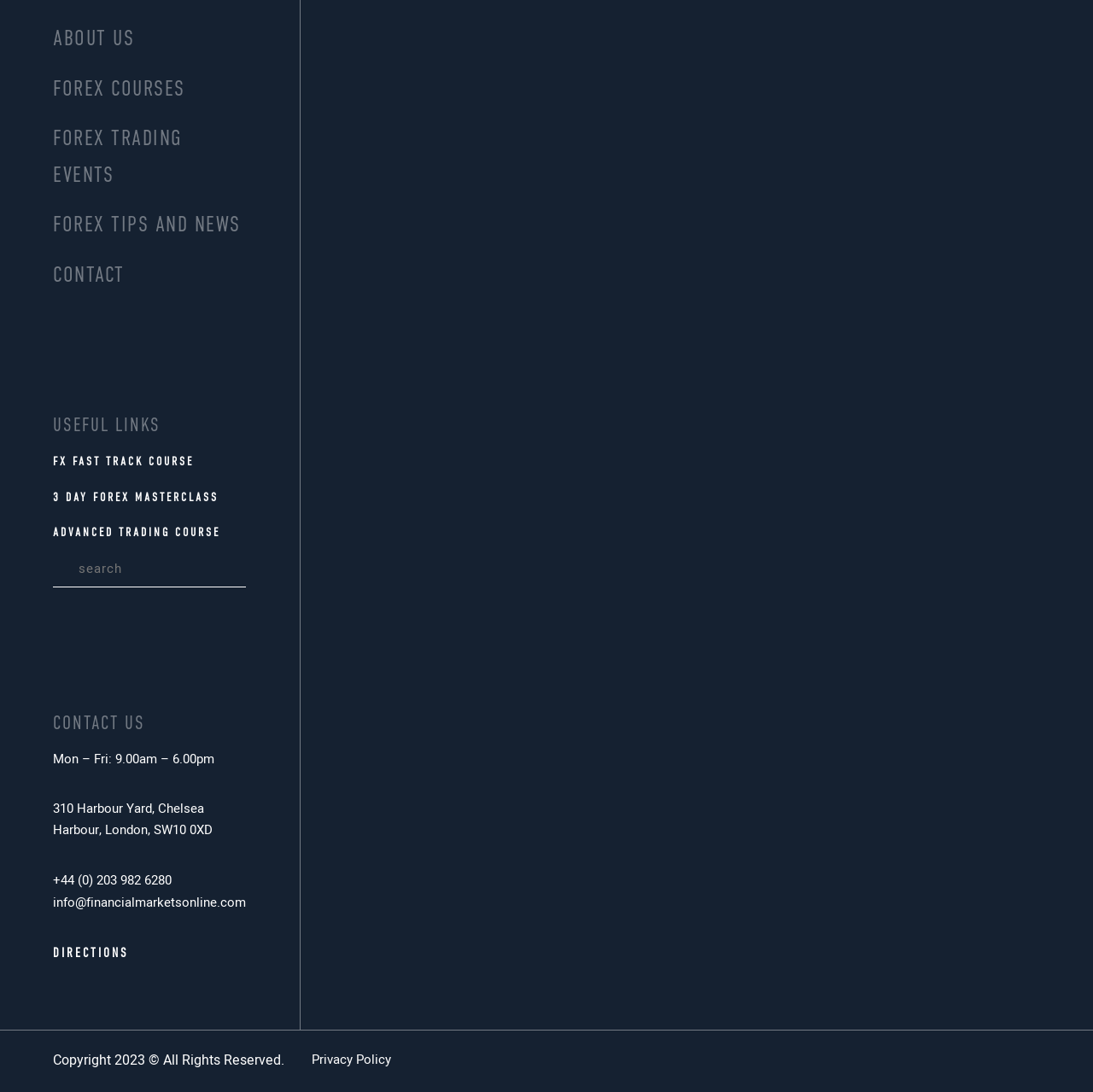What is the name of the course below 'FOREX TRADING EVENTS'?
Based on the image, provide a one-word or brief-phrase response.

FX FAST TRACK COURSE